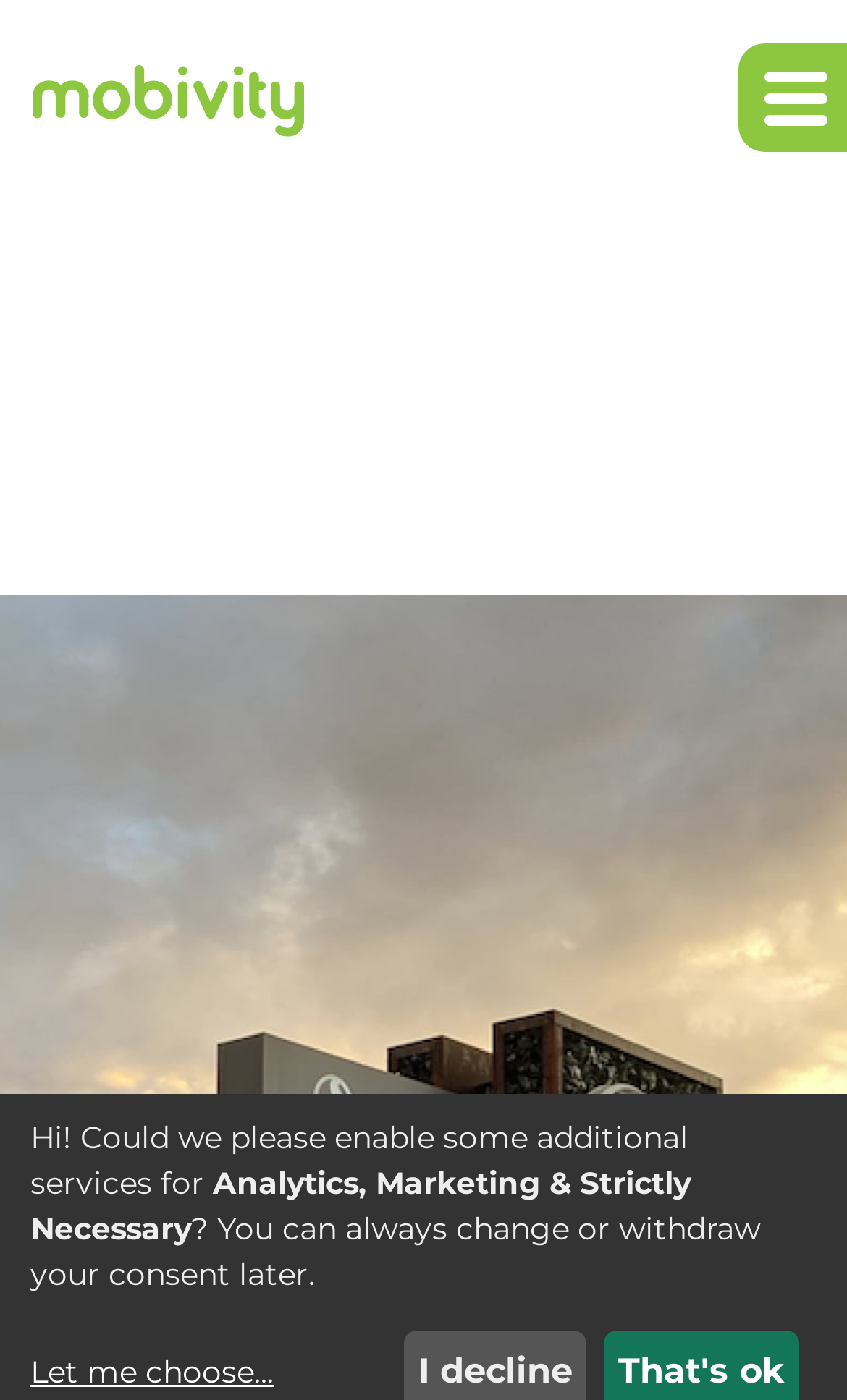Respond with a single word or phrase for the following question: 
Is there a button to expand the main navigation?

Yes